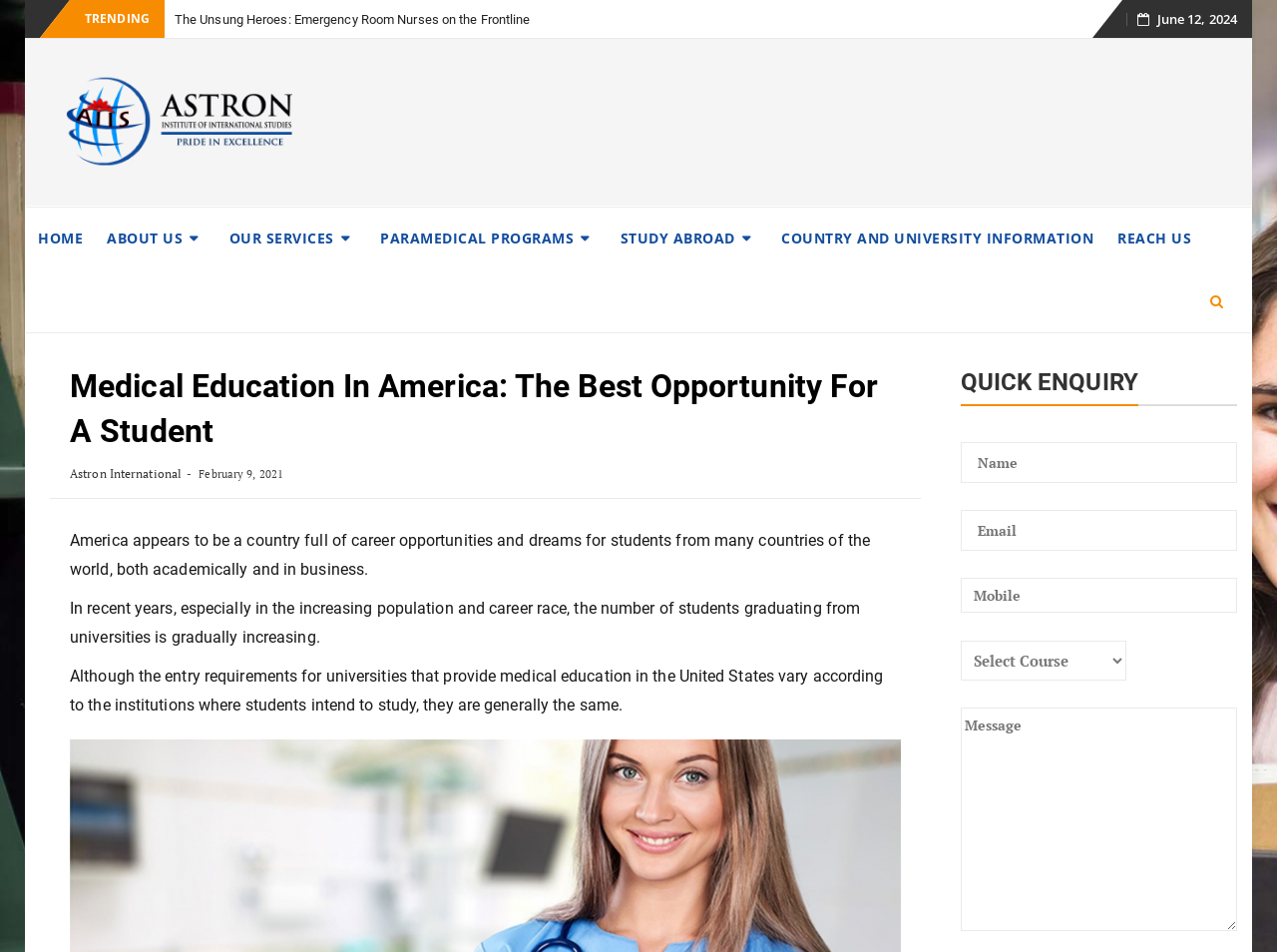Determine the bounding box coordinates of the target area to click to execute the following instruction: "Read About Us."

None